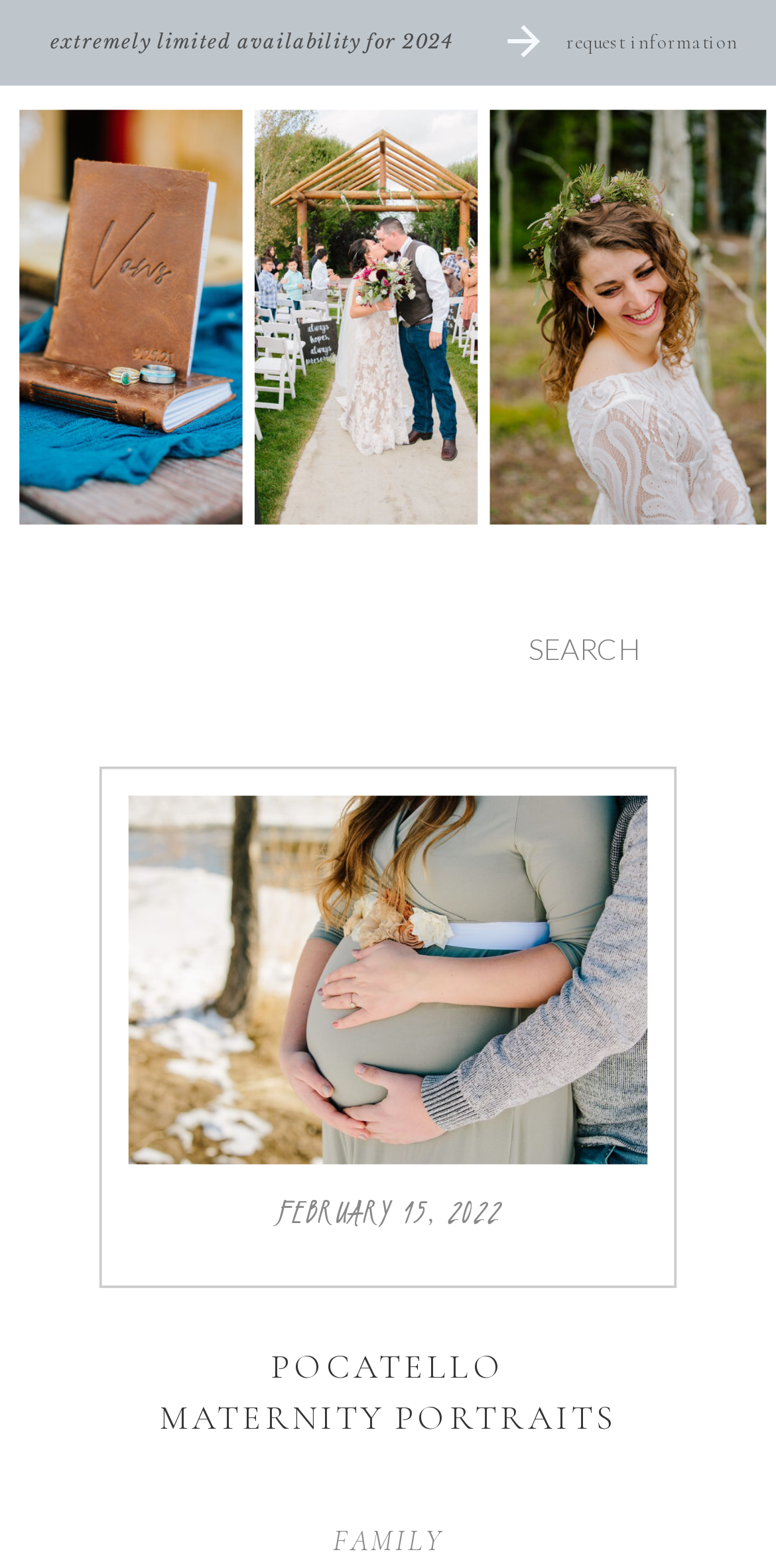What is the date of the blog post?
Please provide a detailed and thorough answer to the question.

The date of the blog post can be found in the static text 'FEBRUARY 15, 2022' which is located at the middle of the webpage.